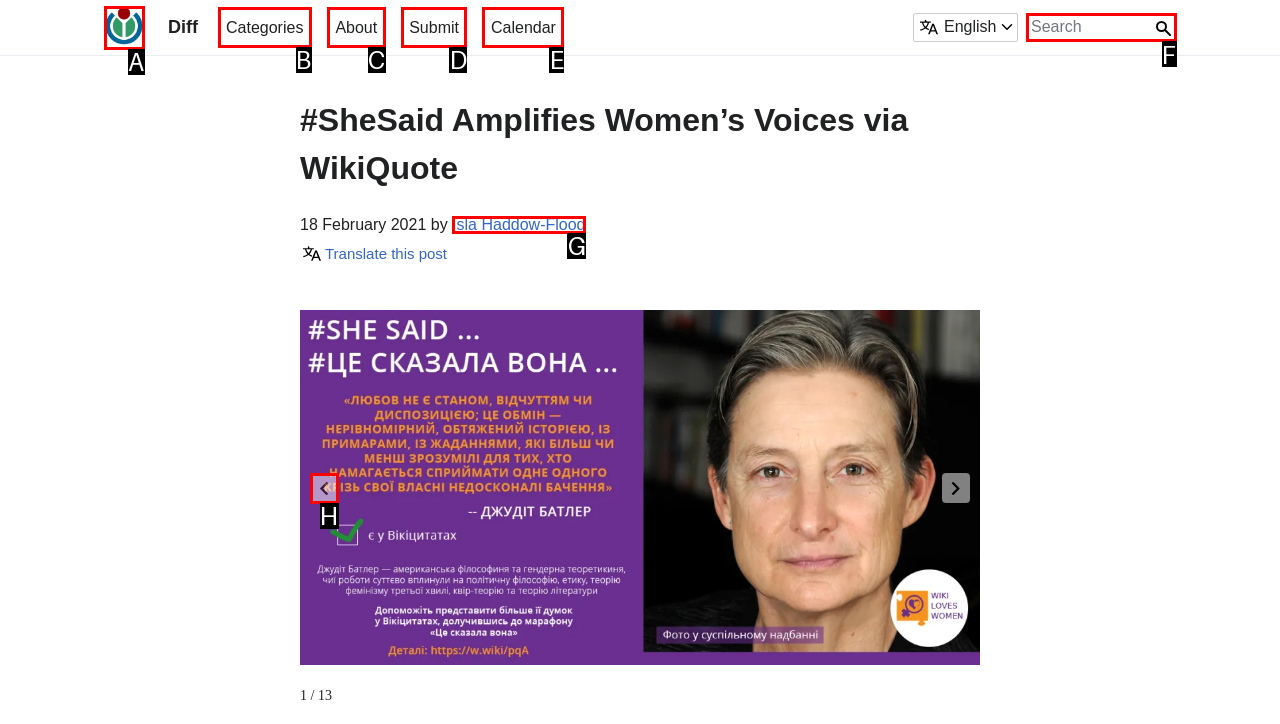Identify which HTML element matches the description: Submit. Answer with the correct option's letter.

D